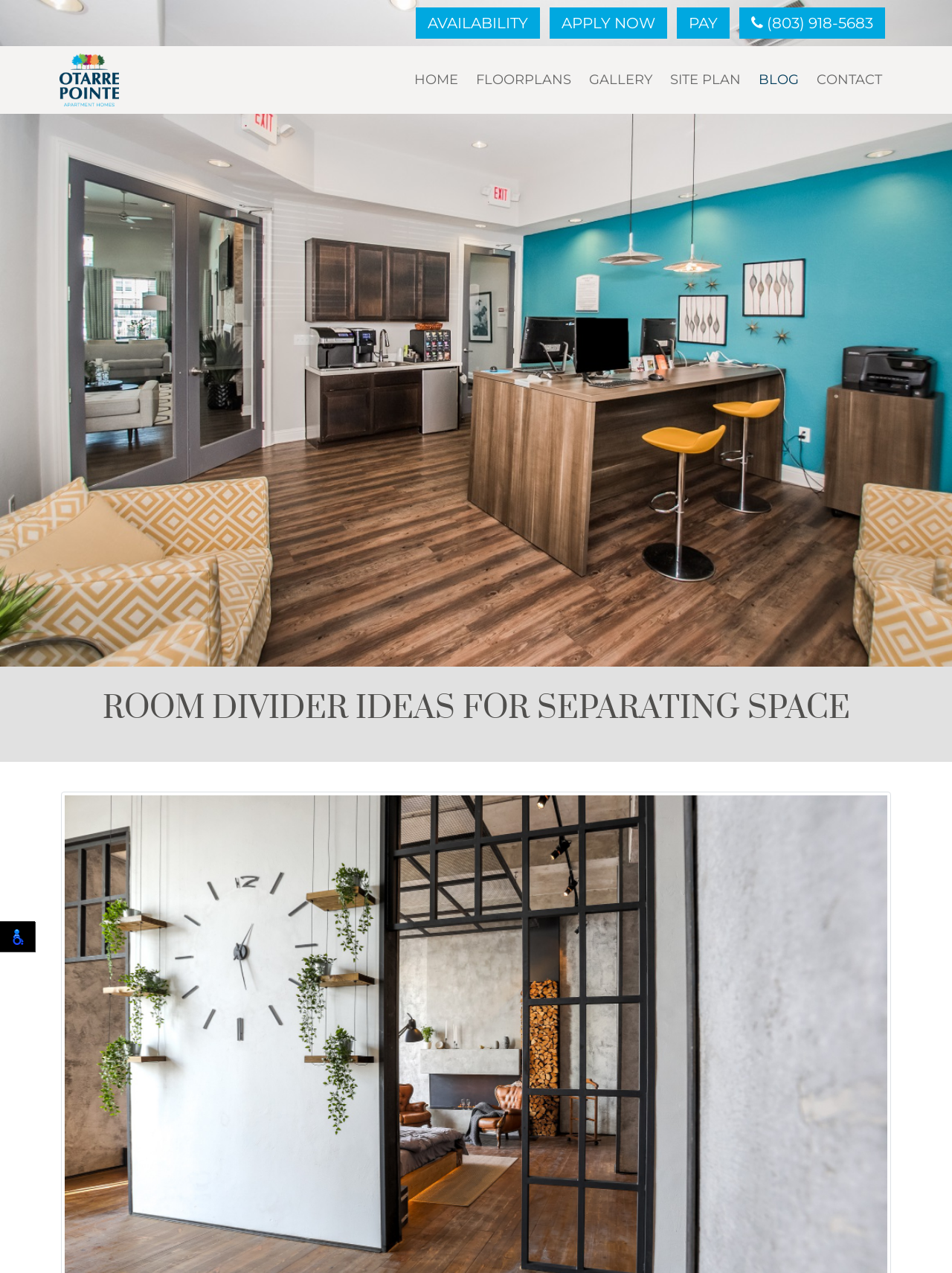Please find the bounding box coordinates of the element that must be clicked to perform the given instruction: "Click on the 'AVAILABILITY' link". The coordinates should be four float numbers from 0 to 1, i.e., [left, top, right, bottom].

[0.437, 0.006, 0.567, 0.03]